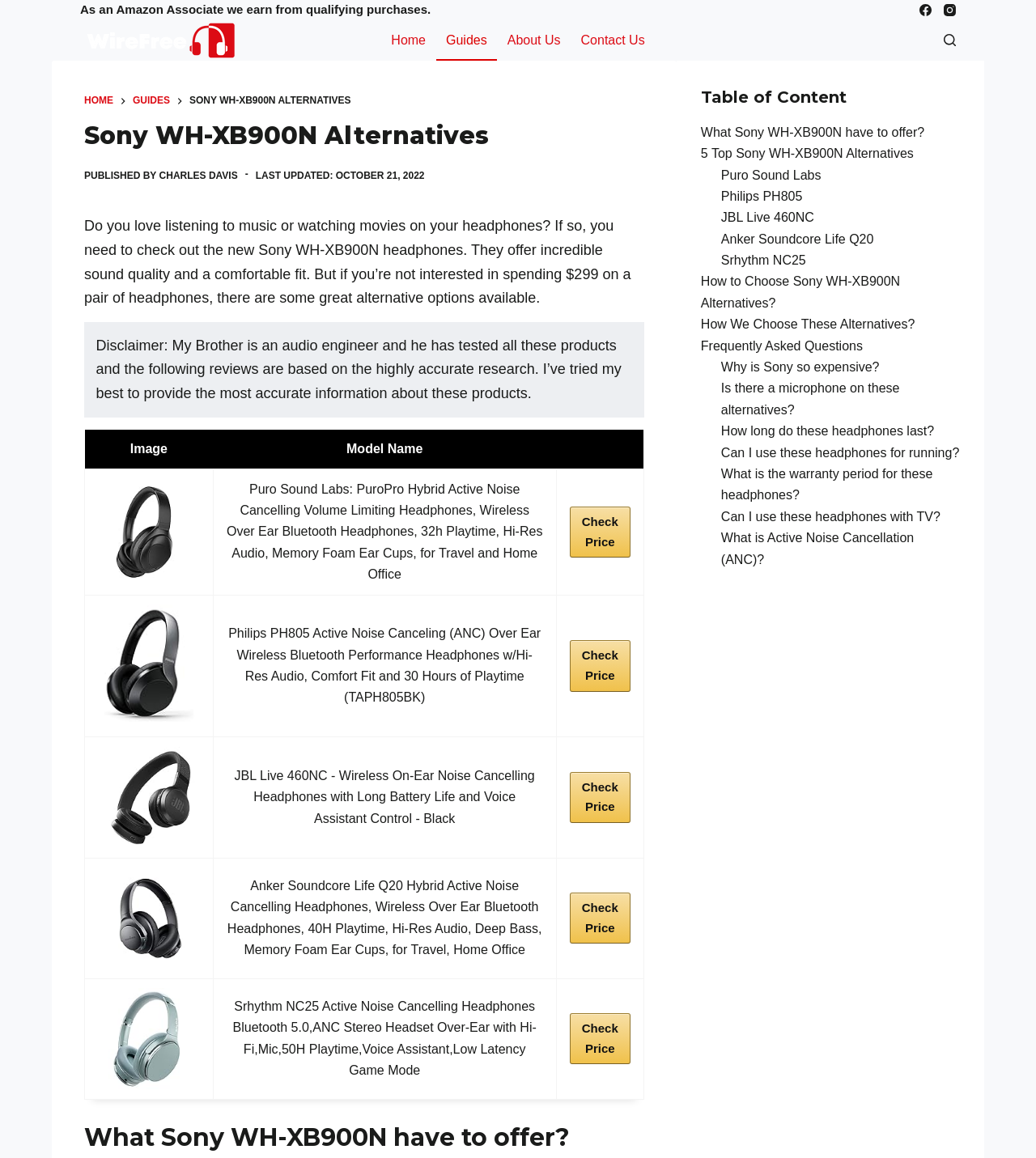Generate the main heading text from the webpage.

Sony WH-XB900N Alternatives